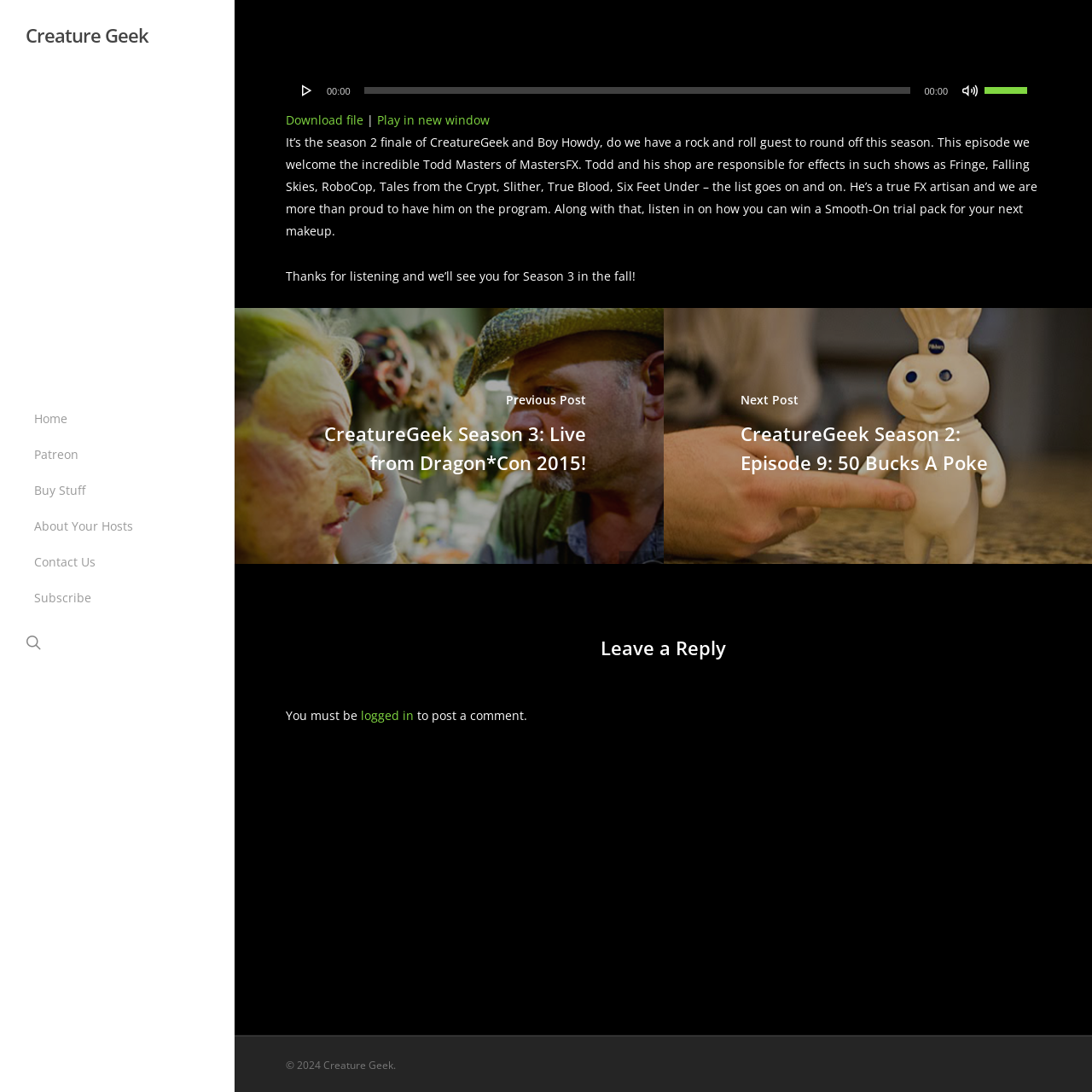How many seasons of the podcast are mentioned on this page?
Use the screenshot to answer the question with a single word or phrase.

3